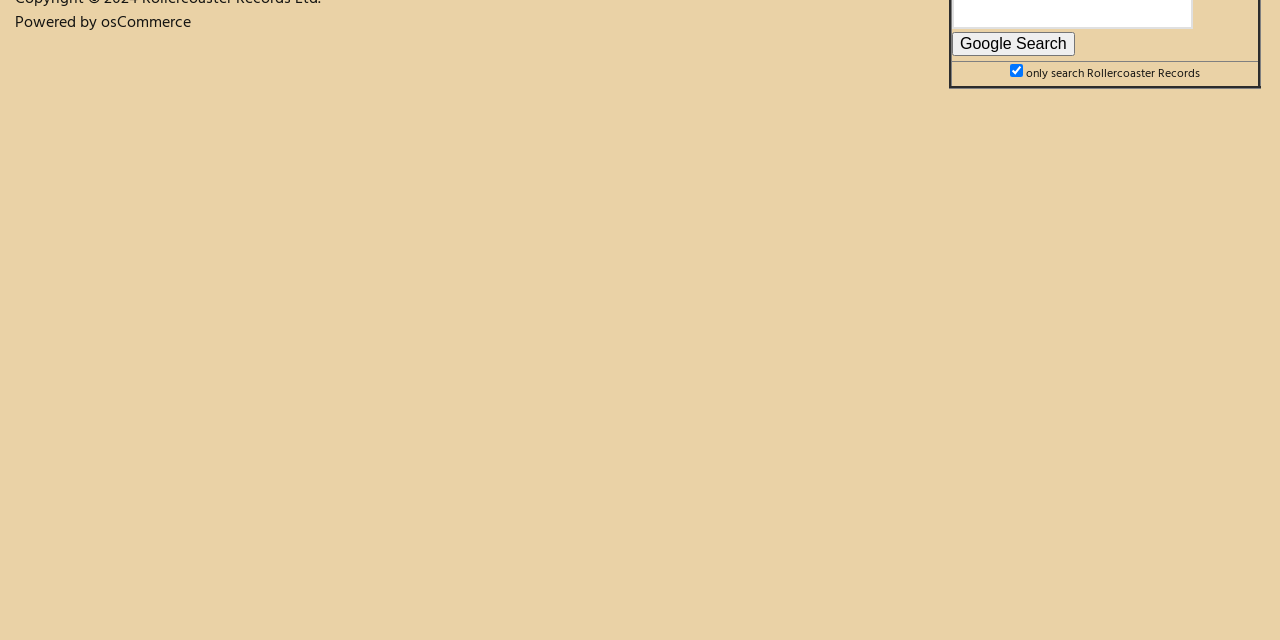Determine the bounding box coordinates in the format (top-left x, top-left y, bottom-right x, bottom-right y). Ensure all values are floating point numbers between 0 and 1. Identify the bounding box of the UI element described by: value="Google Search"

[0.744, 0.049, 0.84, 0.087]